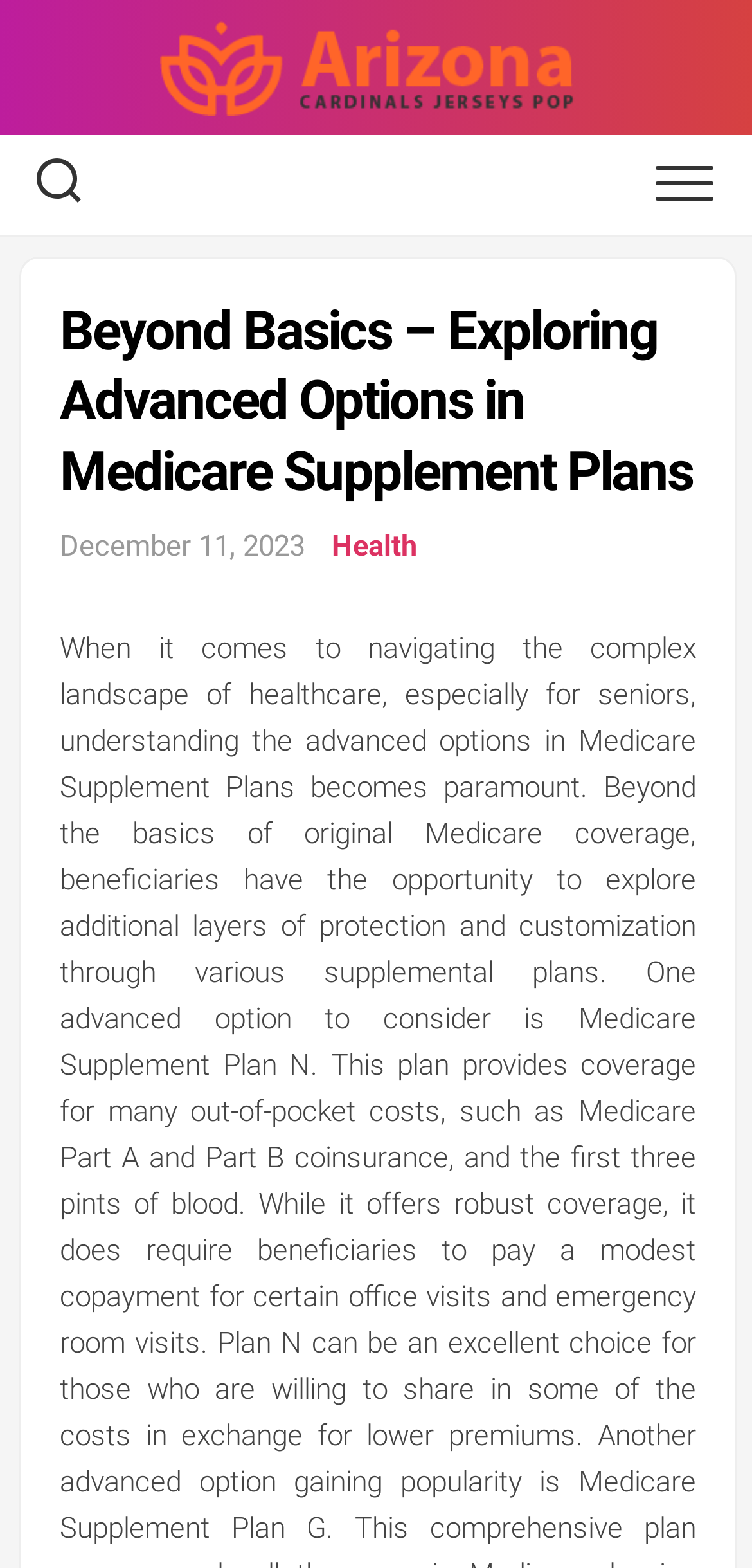Create an elaborate caption that covers all aspects of the webpage.

The webpage appears to be an article or blog post focused on exploring advanced options in Medicare Supplement Plans, particularly for seniors. At the top-left corner, there is a link and an image, both labeled "Arizona Cardinals Jerseys Pop", which seems to be an advertisement or a sponsored content. 

Below the advertisement, there are two buttons, one on the left and one on the right, but their purposes are not explicitly stated. The right button is expandable, but its contents are not disclosed.

The main content of the webpage is headed by a title "Beyond Basics – Exploring Advanced Options in Medicare Supplement Plans", which is centered near the top of the page. Below the title, there is a date "December 11, 2023", indicating when the article was published. To the right of the date, there is a link labeled "Health", which might be a category or a tag related to the article's topic.